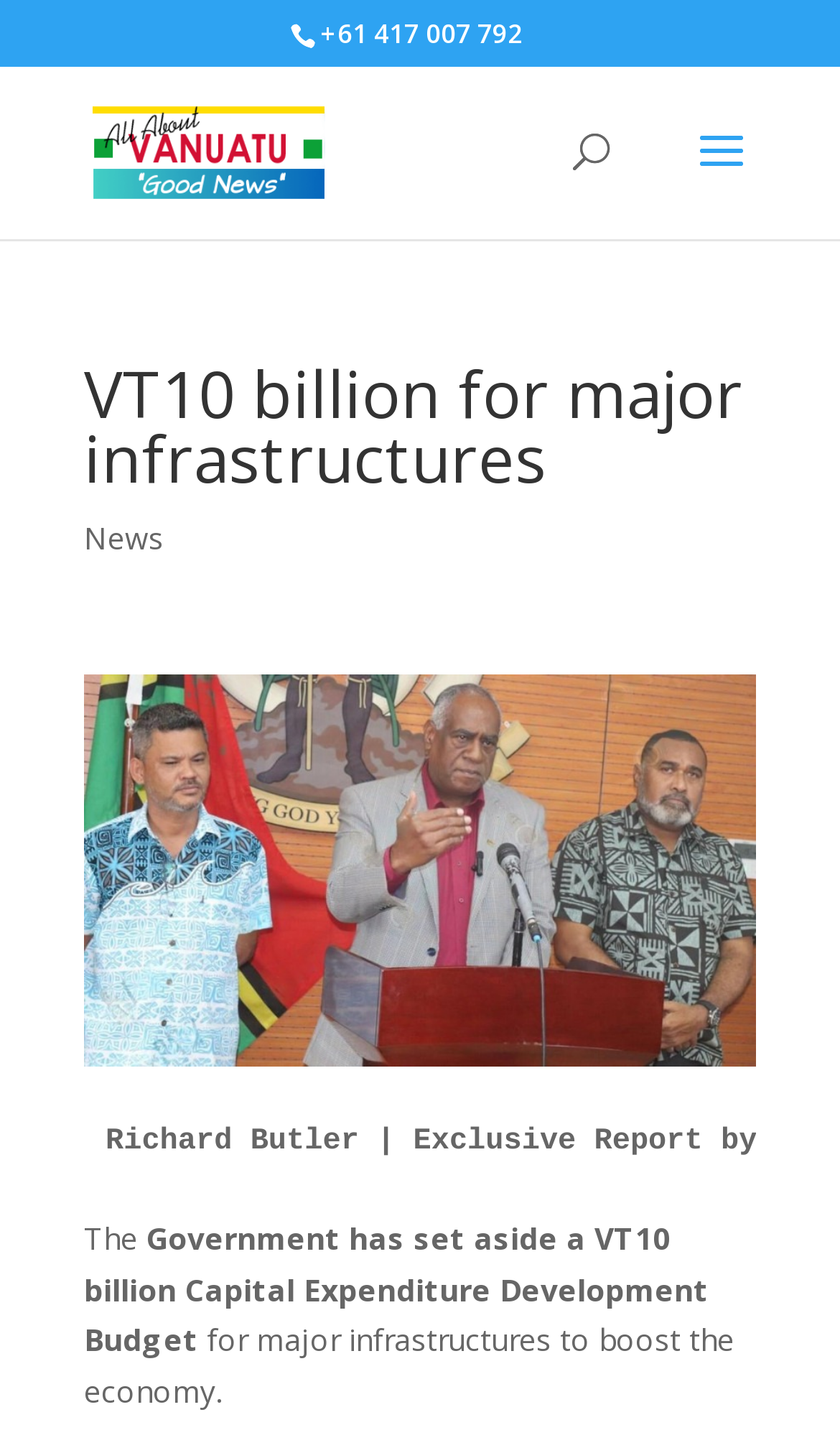What type of content is available on the webpage?
Please provide a detailed answer to the question.

I found that the webpage contains news content because there is a link element labeled 'News' which suggests that the webpage provides news-related information.